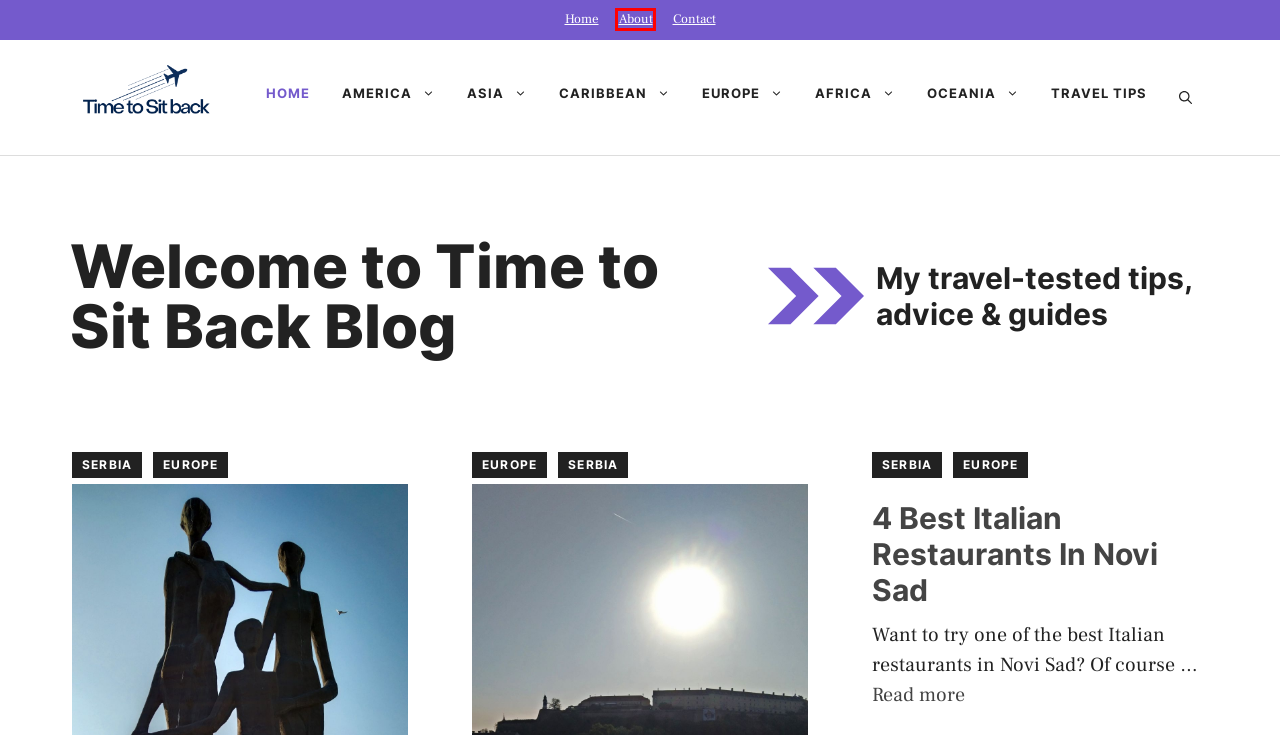Consider the screenshot of a webpage with a red bounding box and select the webpage description that best describes the new page that appears after clicking the element inside the red box. Here are the candidates:
A. Oceania Archives - Time to Sit Back
B. Contact - Time to Sit Back
C. Asia Archives - Time to Sit Back
D. 4 Best Italian Restaurants In Novi Sad
E. Caribbean Archives - Time to Sit Back
F. About - Time to Sit Back
G. Europe Archives - Time to Sit Back
H. America Archives - Time to Sit Back

F